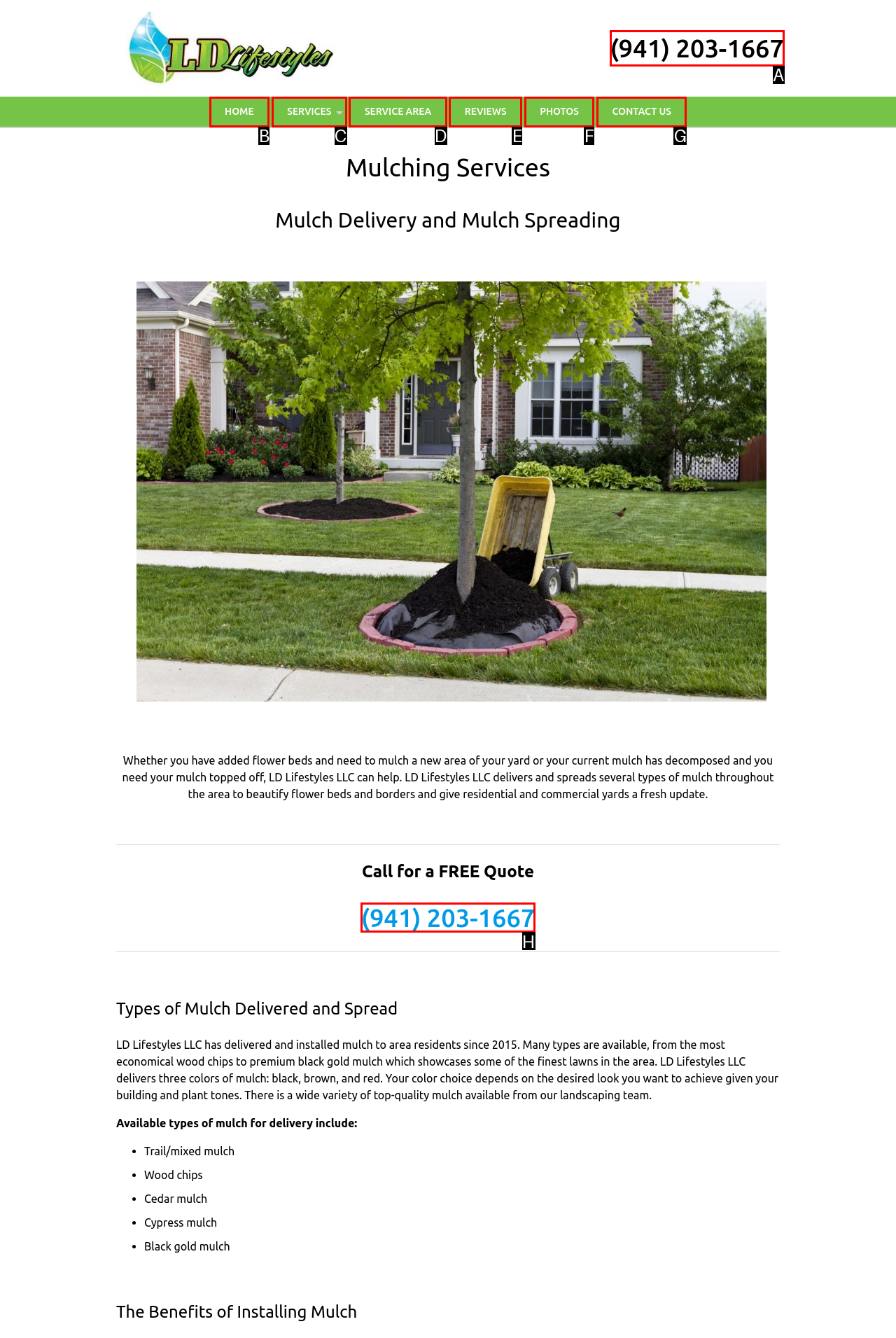Tell me which one HTML element I should click to complete the following instruction: Get a 'FREE Quote'
Answer with the option's letter from the given choices directly.

H